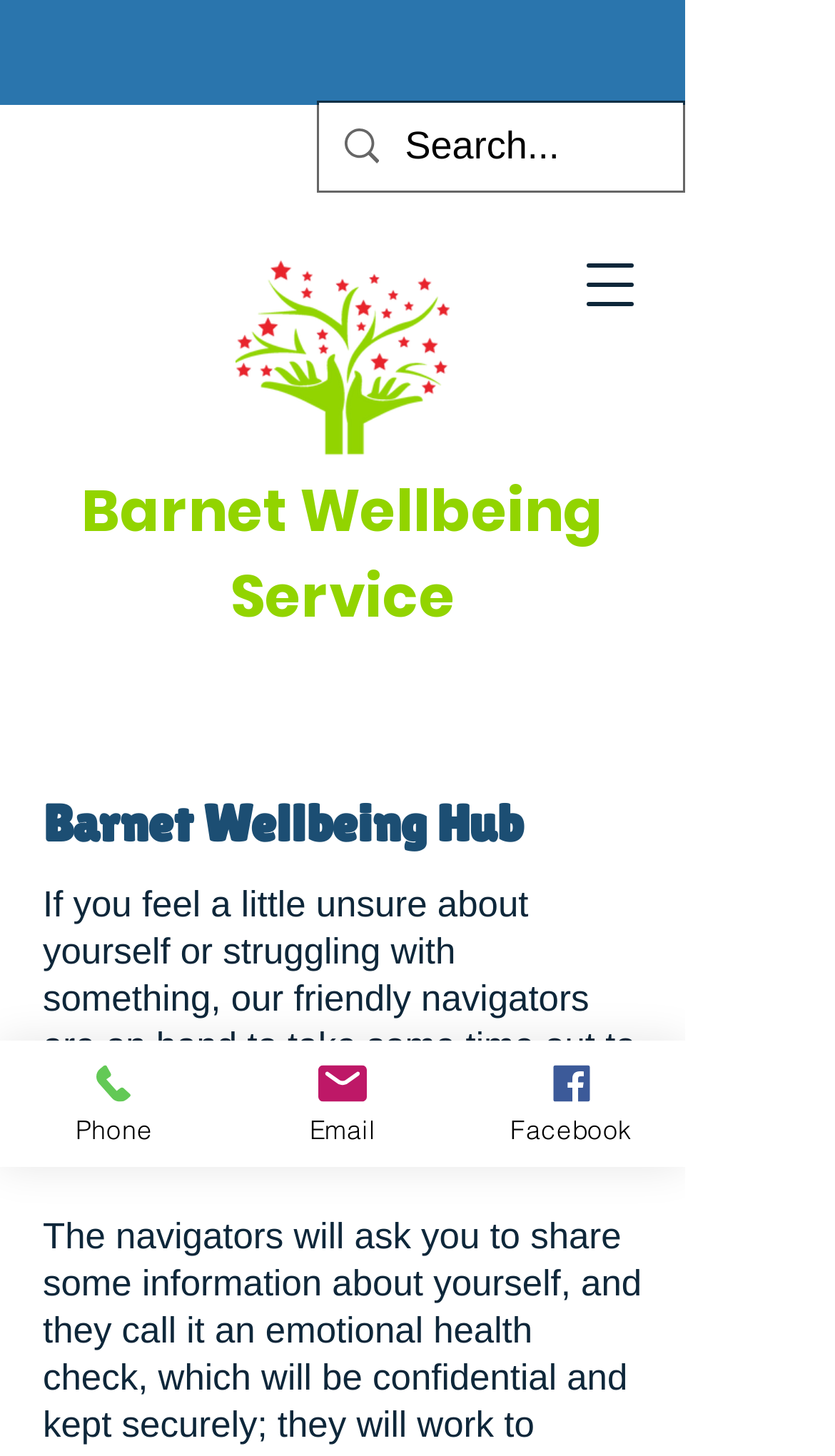What is the logo of the wellbeing hub?
Using the visual information, reply with a single word or short phrase.

Barnet Wellbeing logo